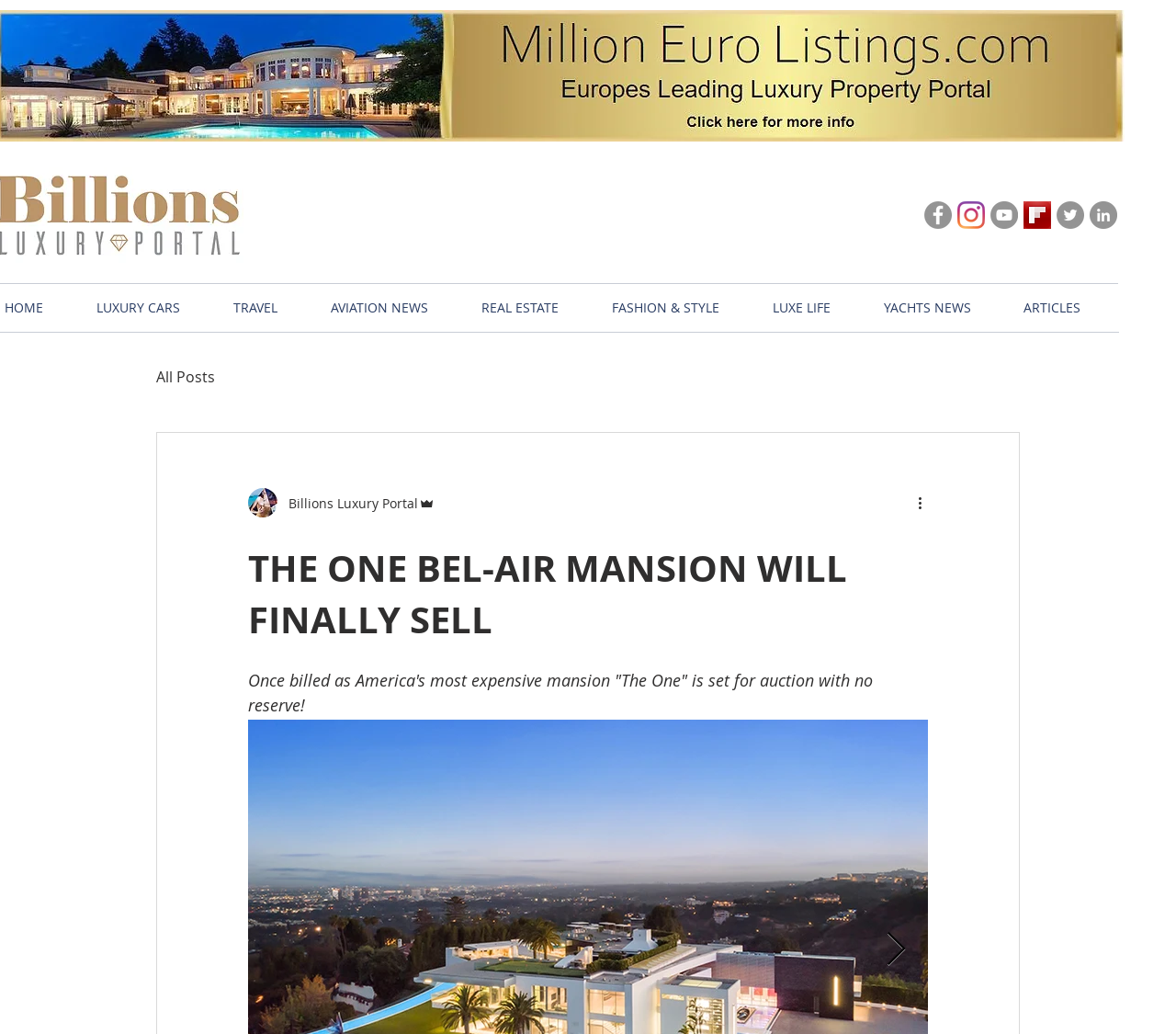Is there a search function available?
Please provide a detailed answer to the question.

The answer can be found by looking for a button element with the text 'Search'. The button element is present, indicating that a search function is available.